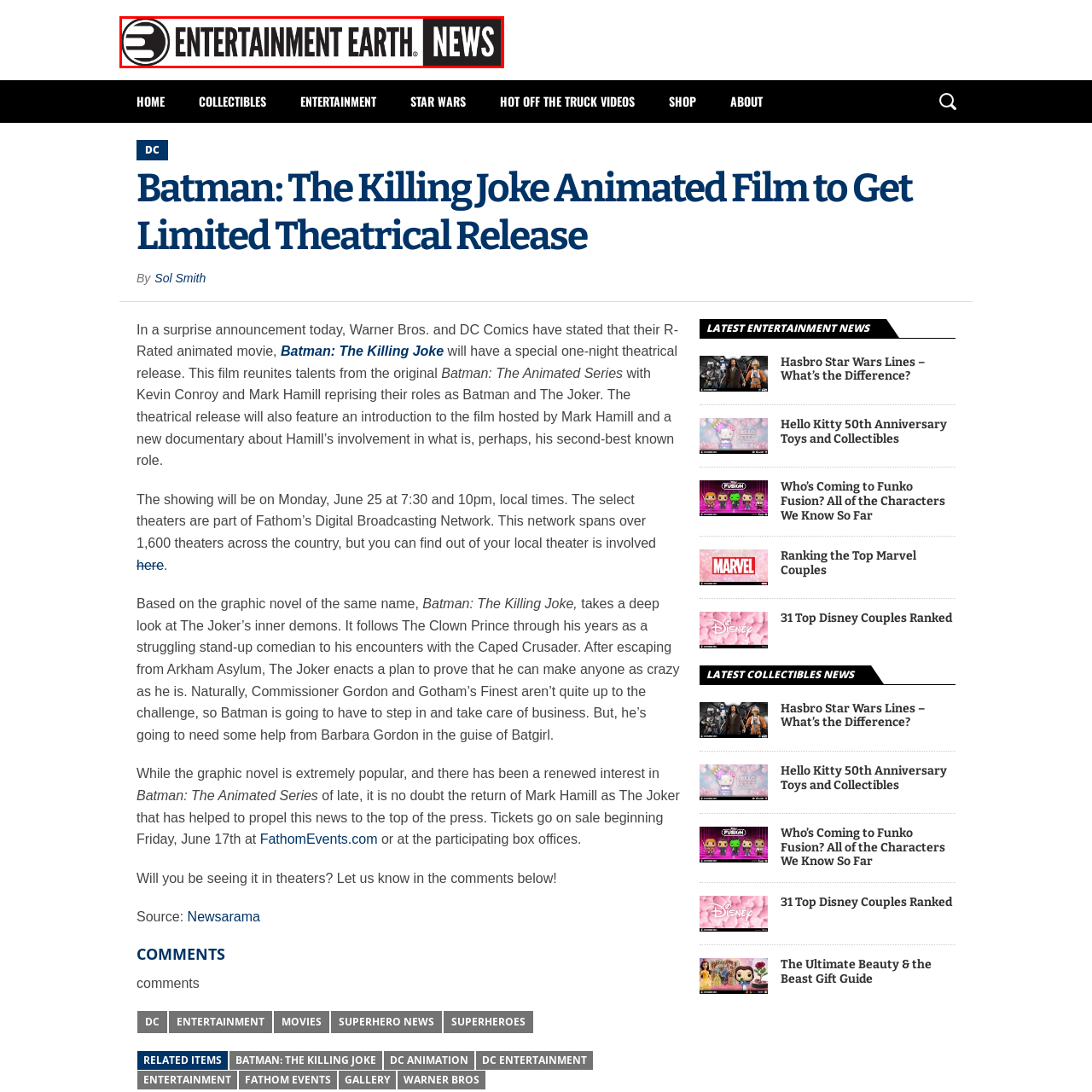What is the overall aesthetic of the logo?
Focus on the section marked by the red bounding box and elaborate on the question as thoroughly as possible.

The caption describes the overall aesthetic of the logo as professional and visually appealing, making it suitable for a media outlet dedicated to covering news in pop culture, collectibles, and entertainment related topics.